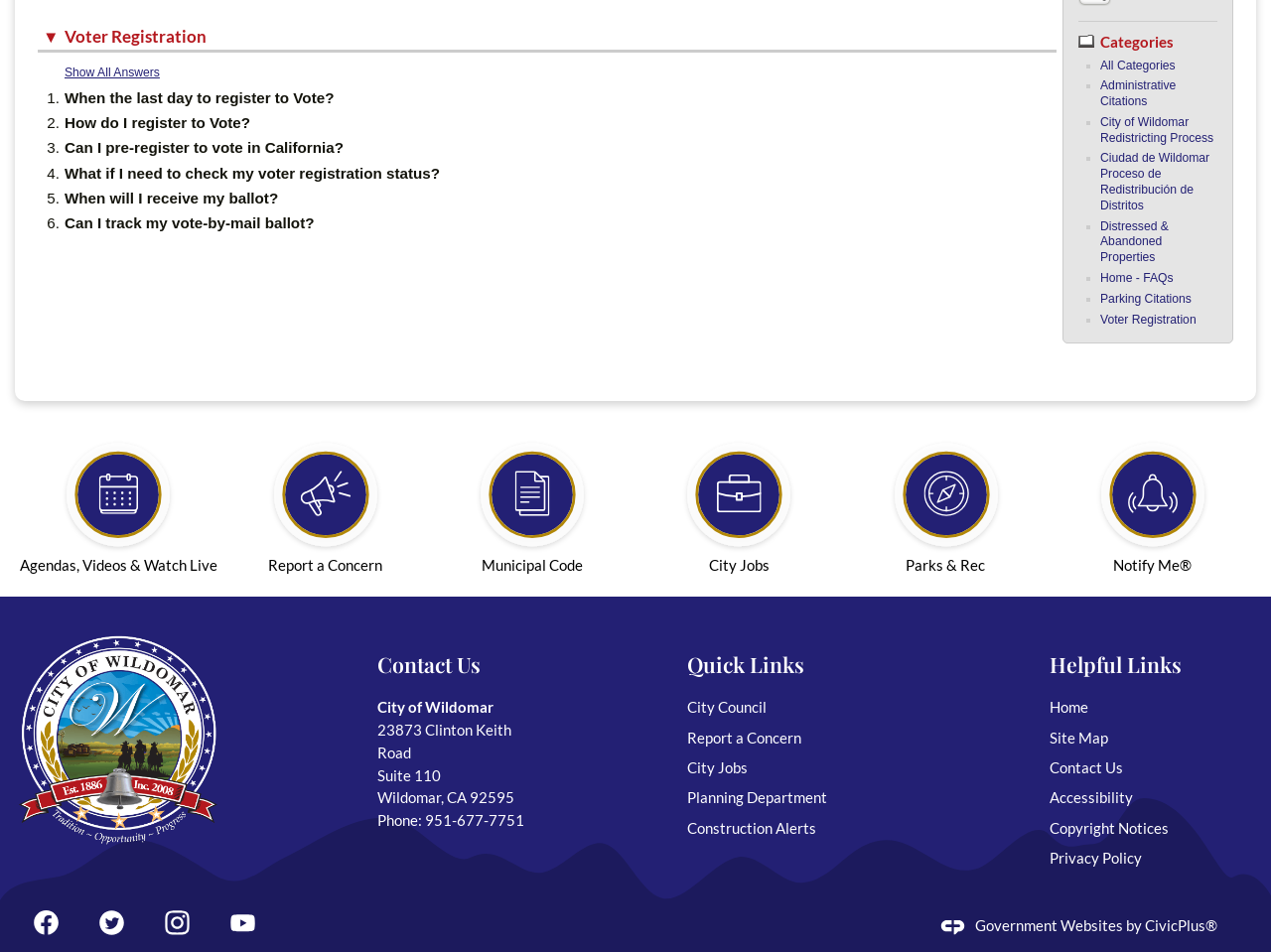Find the bounding box coordinates of the UI element according to this description: "Account & billing".

None